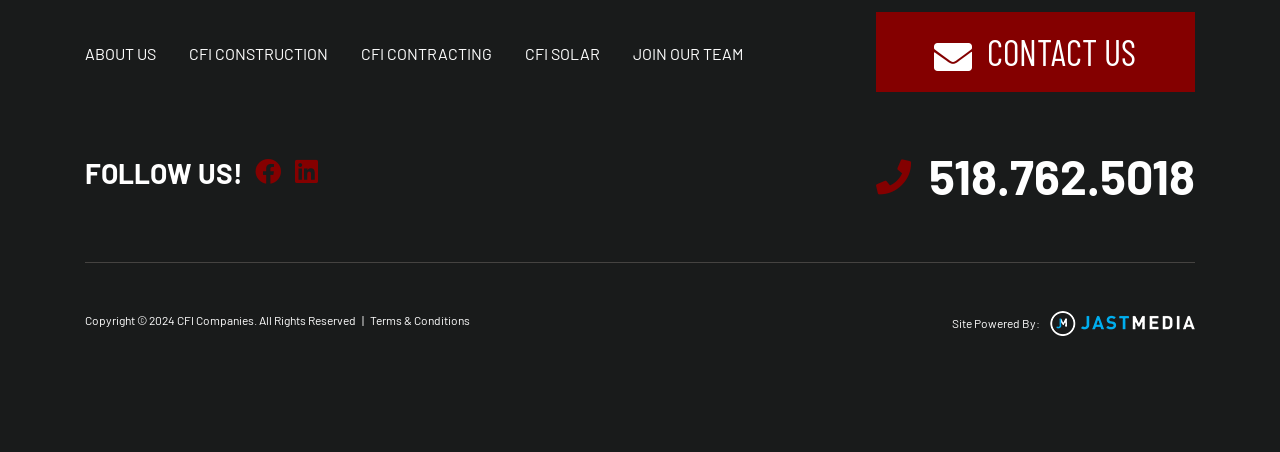Please identify the bounding box coordinates of the region to click in order to complete the given instruction: "Follow us on Facebook". The coordinates should be four float numbers between 0 and 1, i.e., [left, top, right, bottom].

[0.199, 0.35, 0.22, 0.416]